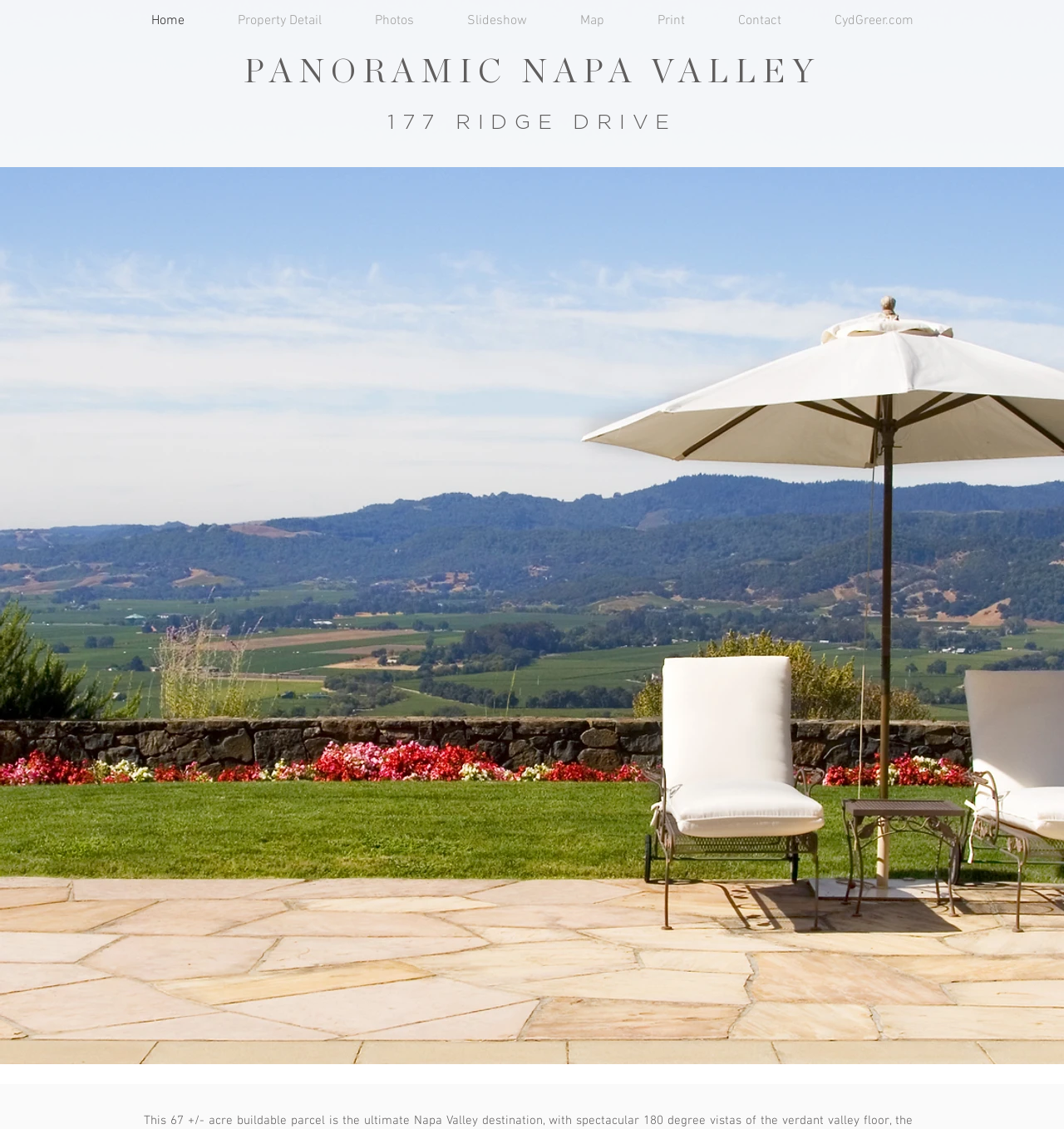Please determine the bounding box coordinates of the element's region to click in order to carry out the following instruction: "View the YouTube channel". The coordinates should be four float numbers between 0 and 1, i.e., [left, top, right, bottom].

None